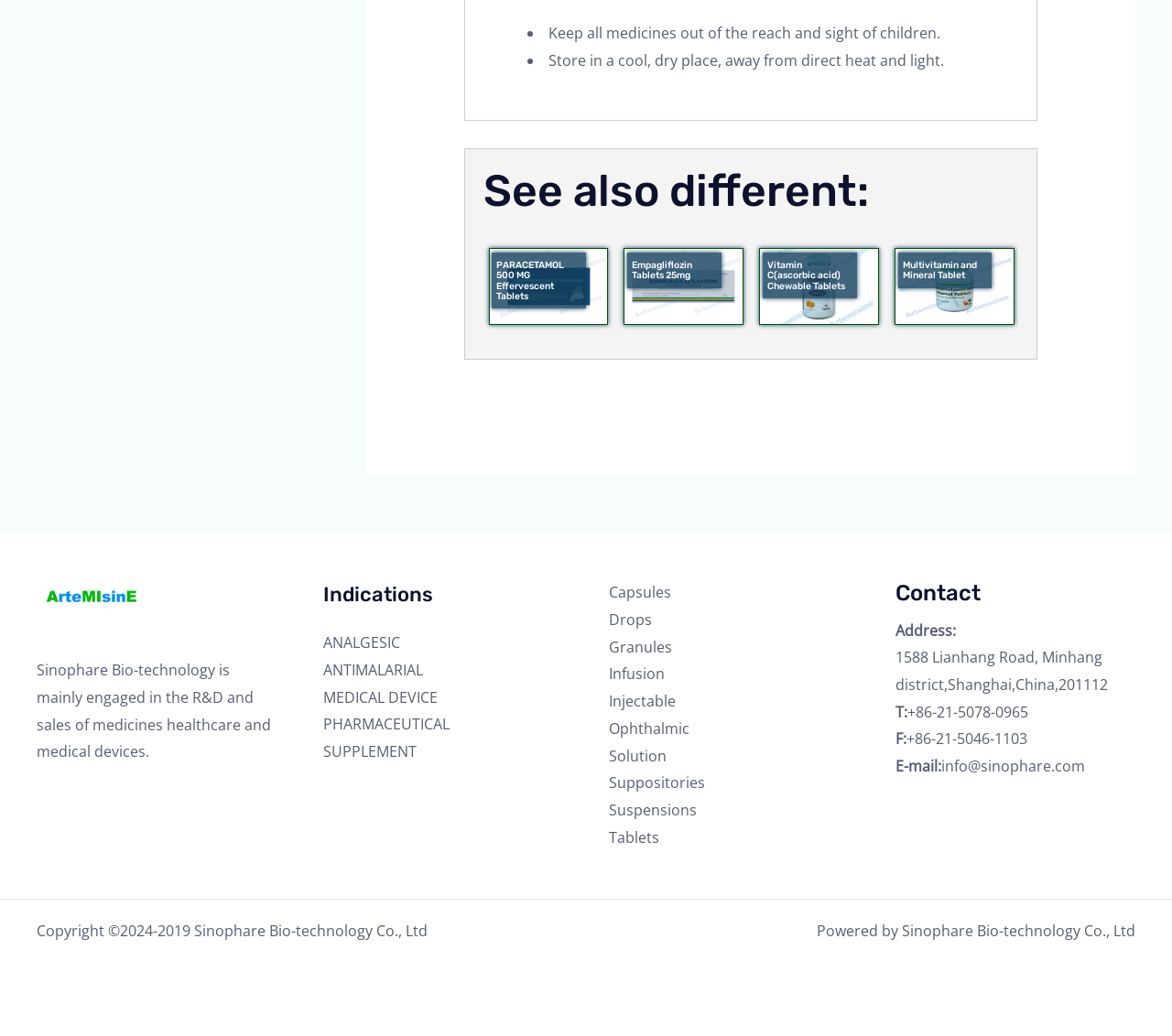What is the phone number of the company?
Refer to the image and give a detailed answer to the question.

In the 'Footer Widget 2' section, under the 'Contact' heading, the phone number of the company is listed as '+86-21-5078-0965'.